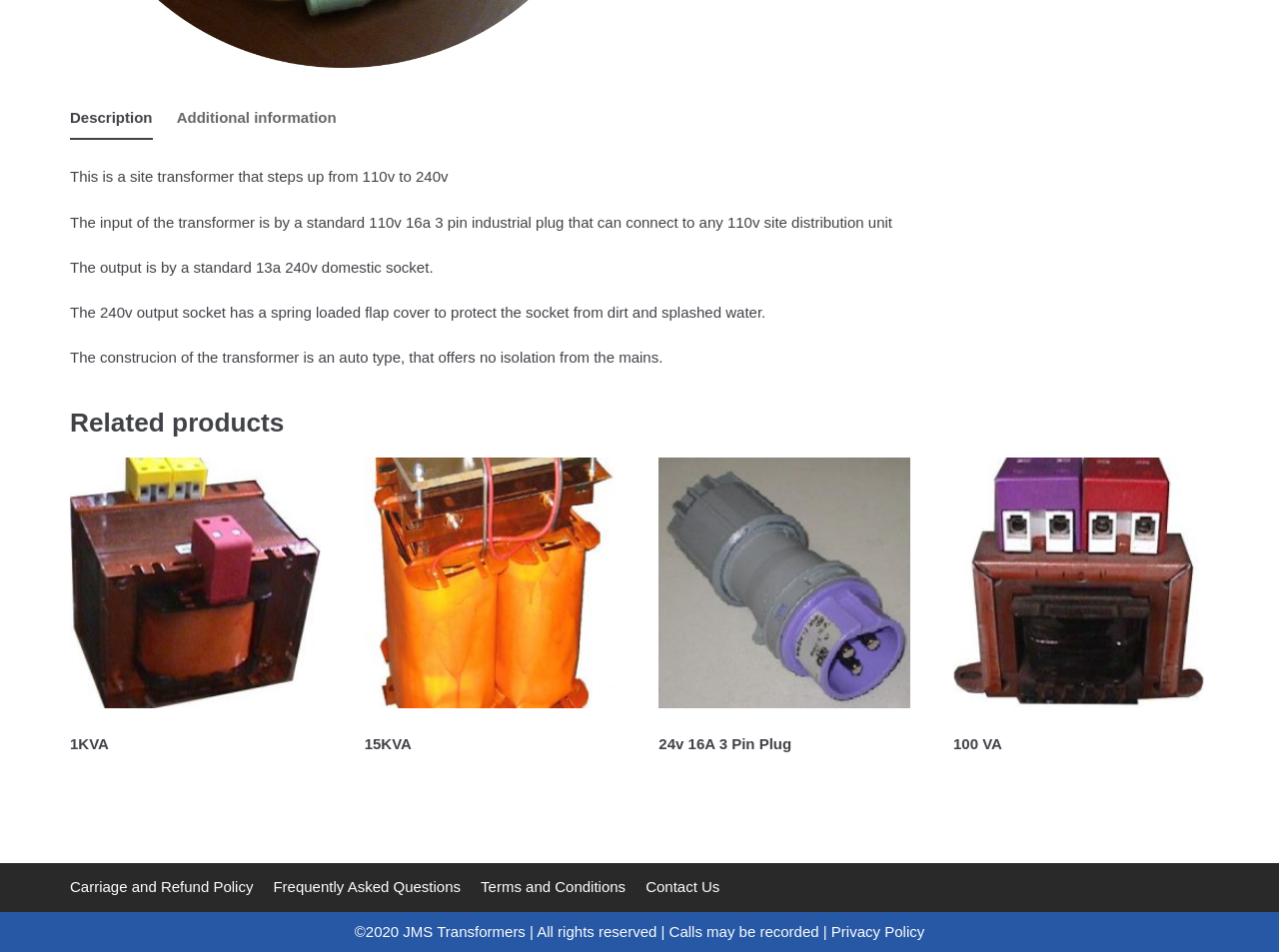Find the bounding box coordinates for the HTML element specified by: "Terms and Conditions".

[0.376, 0.919, 0.489, 0.945]